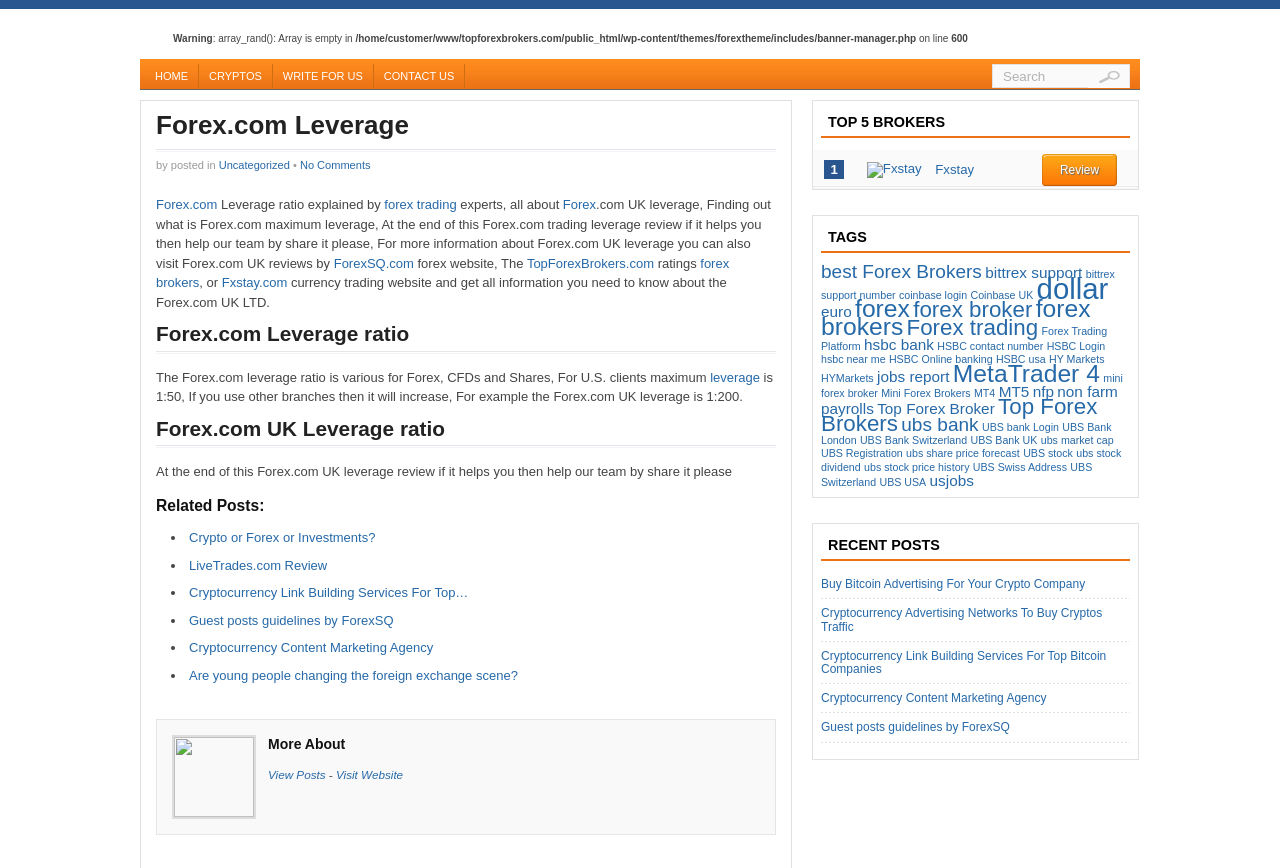How many top brokers are listed?
Using the image as a reference, answer the question in detail.

In the 'TOP 5 BROKERS' section, only one broker, 'Fxstay', is listed with a review link, indicating that only one top broker is listed.